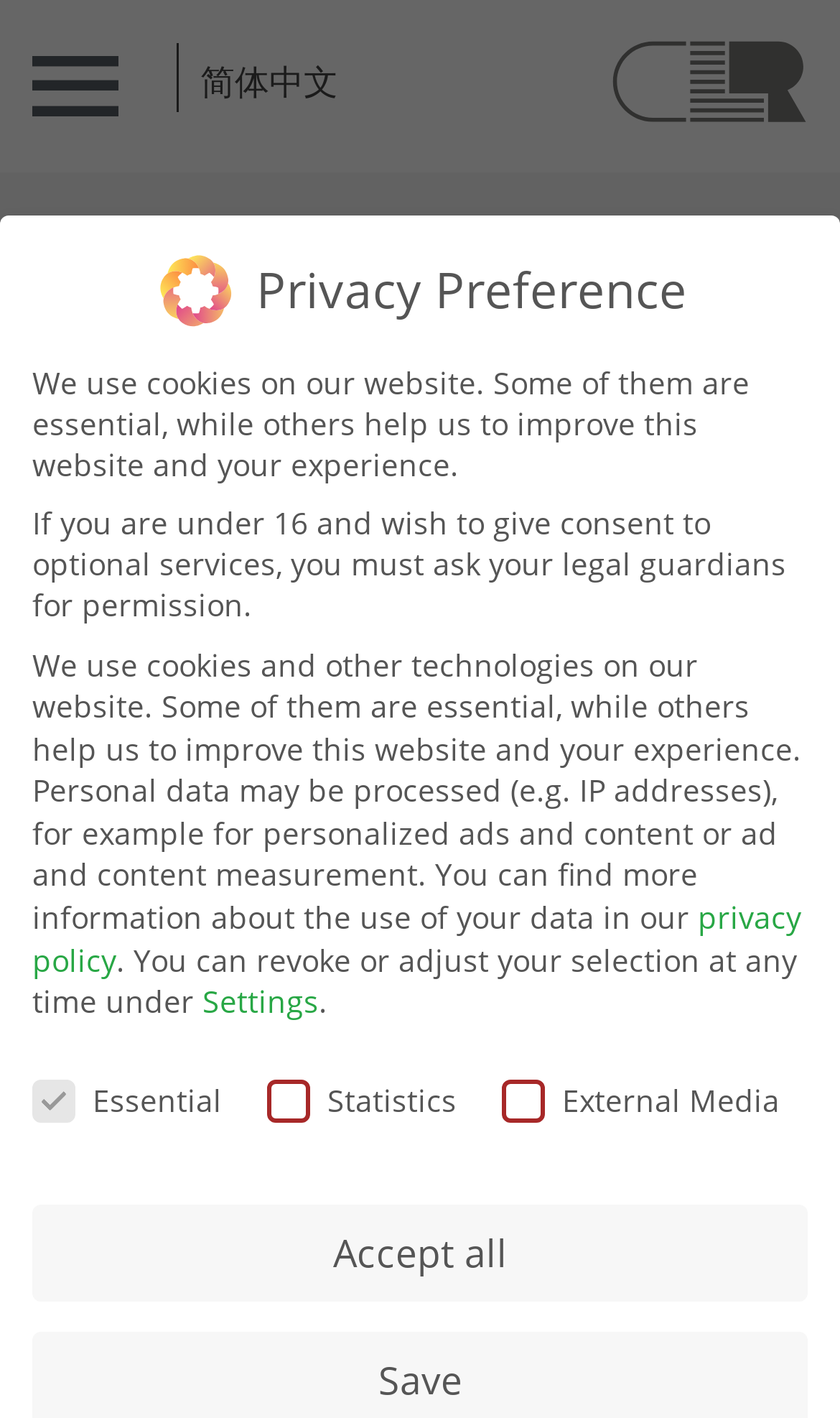Please provide the bounding box coordinates for the element that needs to be clicked to perform the following instruction: "Select language". The coordinates should be given as four float numbers between 0 and 1, i.e., [left, top, right, bottom].

[0.213, 0.03, 0.562, 0.082]